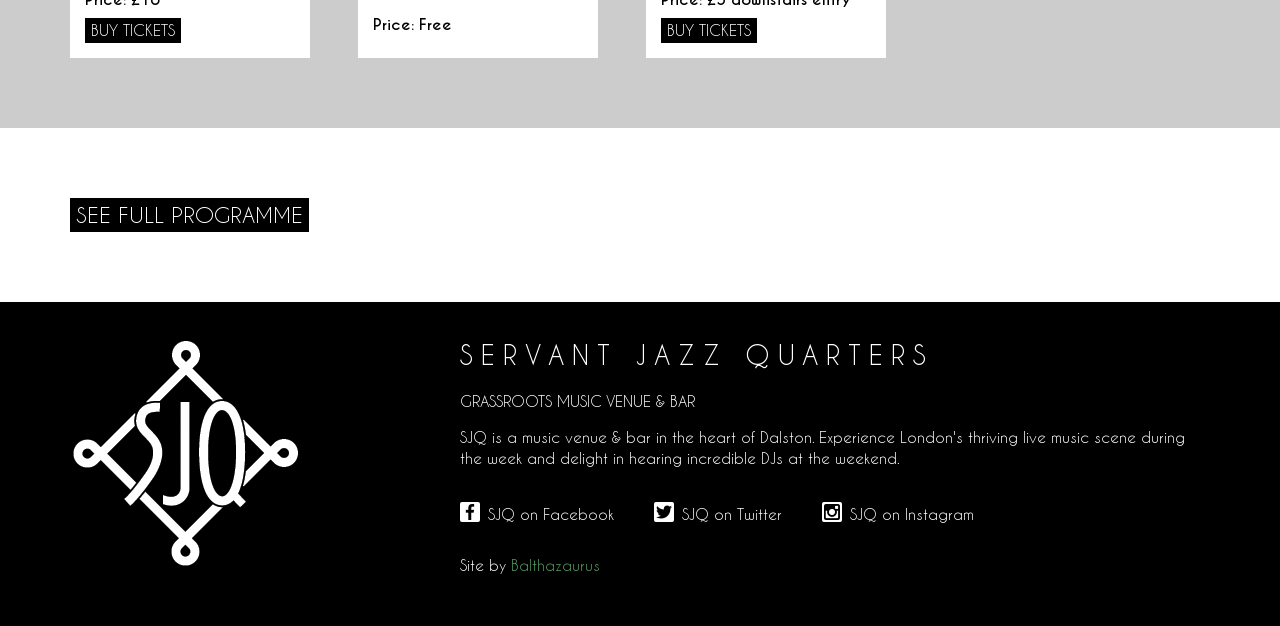Provide a short answer using a single word or phrase for the following question: 
How many 'BUY TICKETS' links are available on the webpage?

2